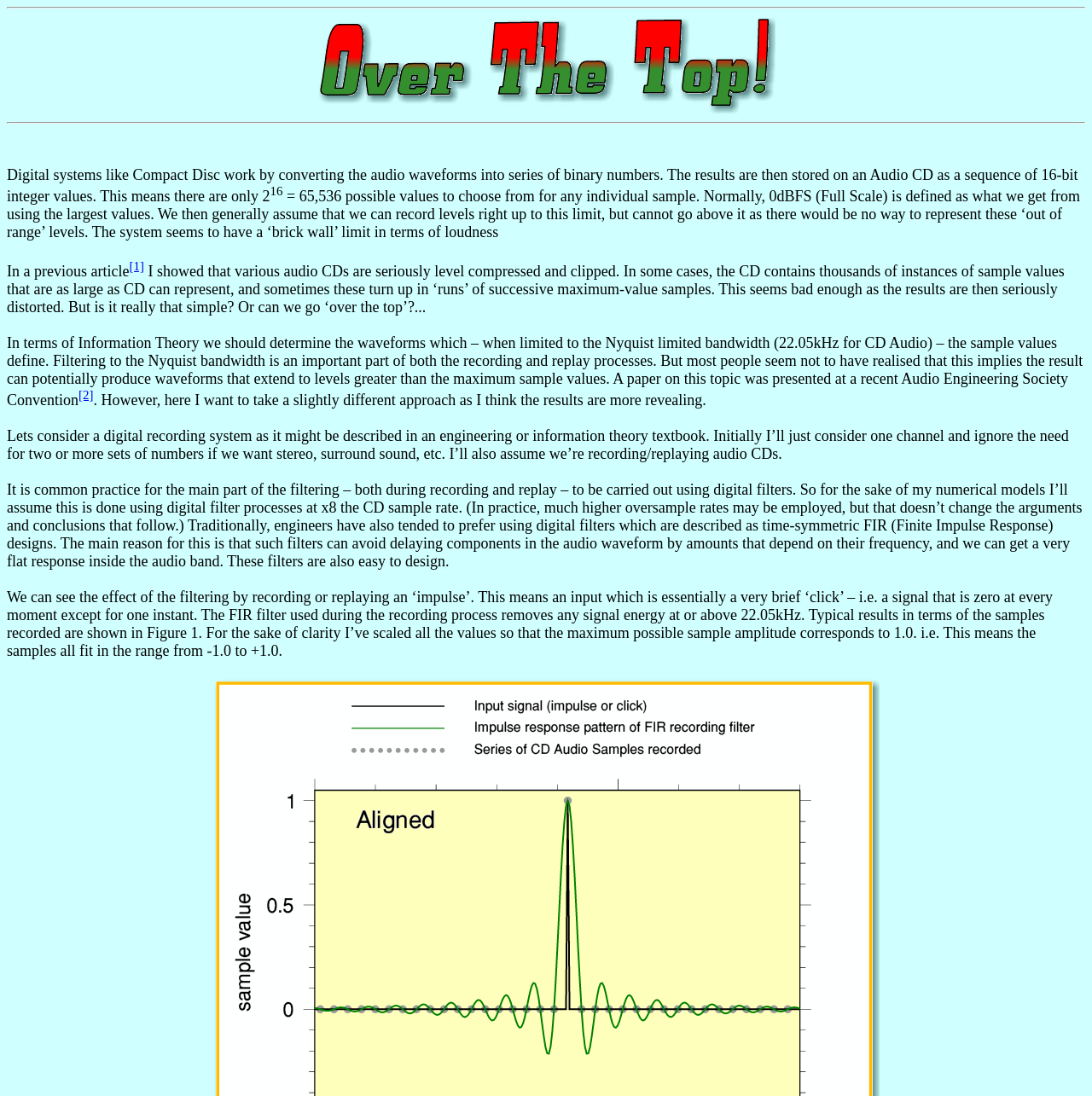Give a one-word or phrase response to the following question: What is the purpose of using time-symmetric FIR filters?

To avoid delaying components